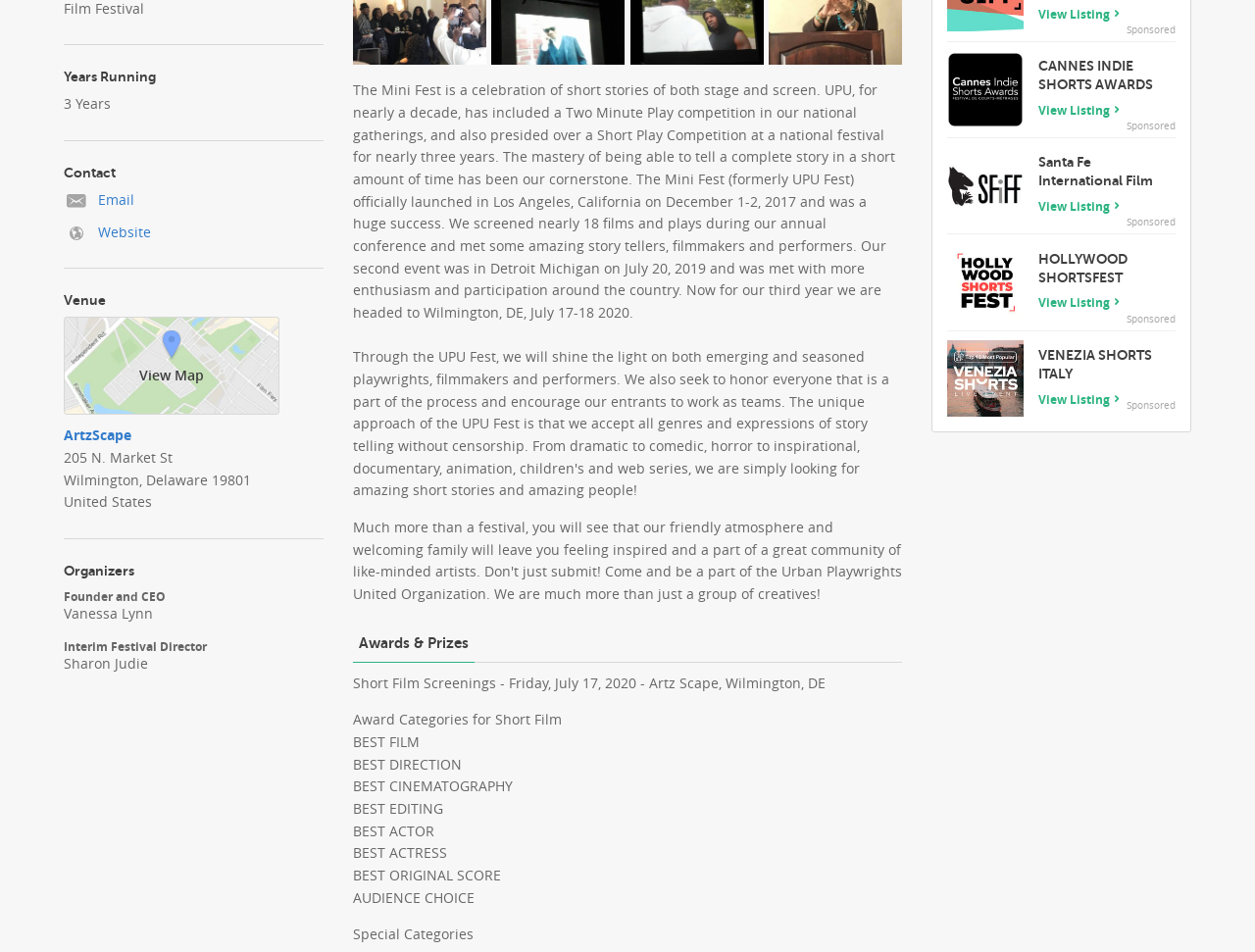Provide the bounding box coordinates of the HTML element this sentence describes: "View Listing". The bounding box coordinates consist of four float numbers between 0 and 1, i.e., [left, top, right, bottom].

[0.827, 0.411, 0.891, 0.428]